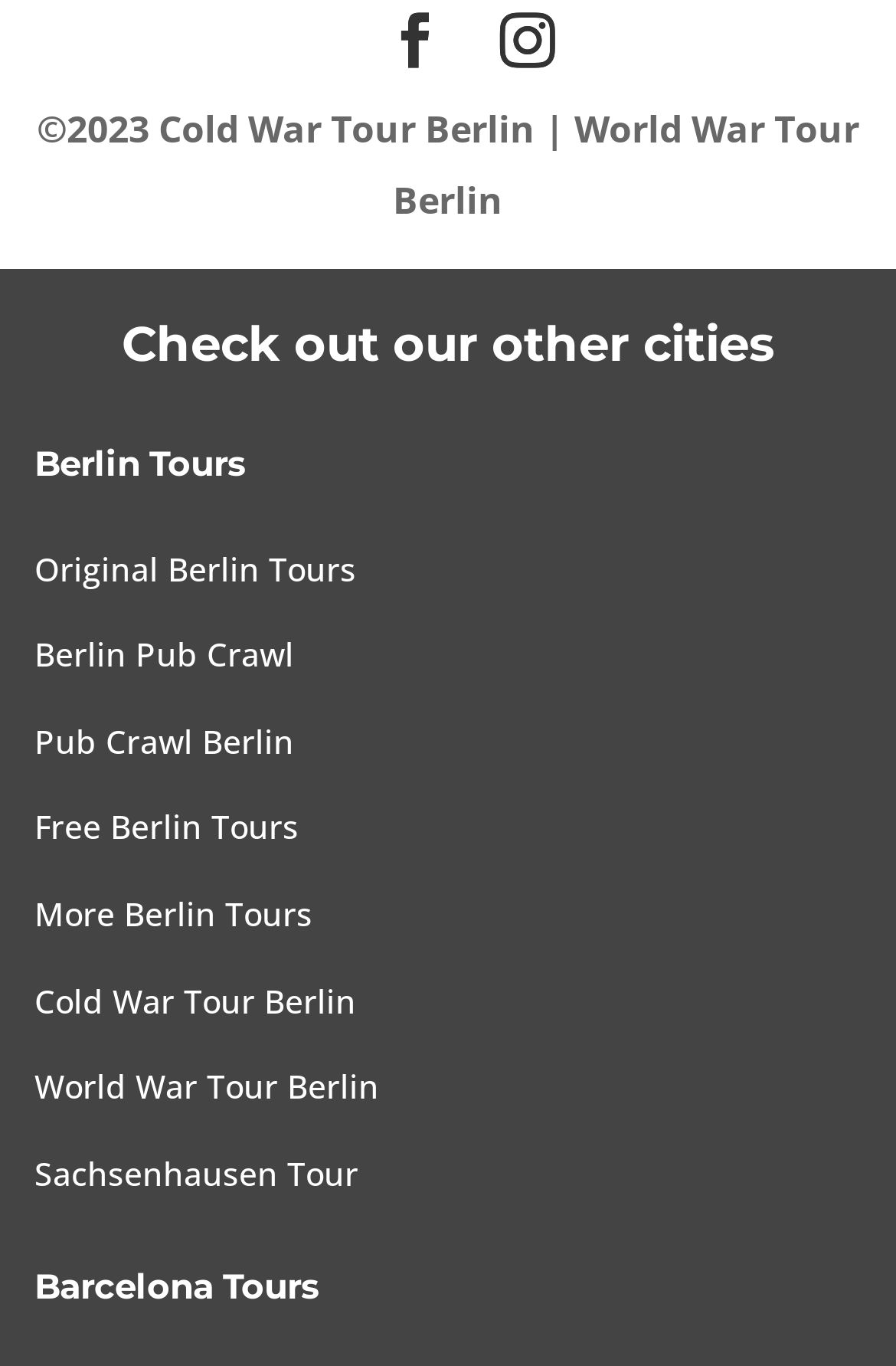What is the last Berlin tour listed?
Refer to the image and provide a detailed answer to the question.

I looked at the list of links under the 'Berlin Tours' heading and found that the last one is 'Sachsenhausen Tour'.